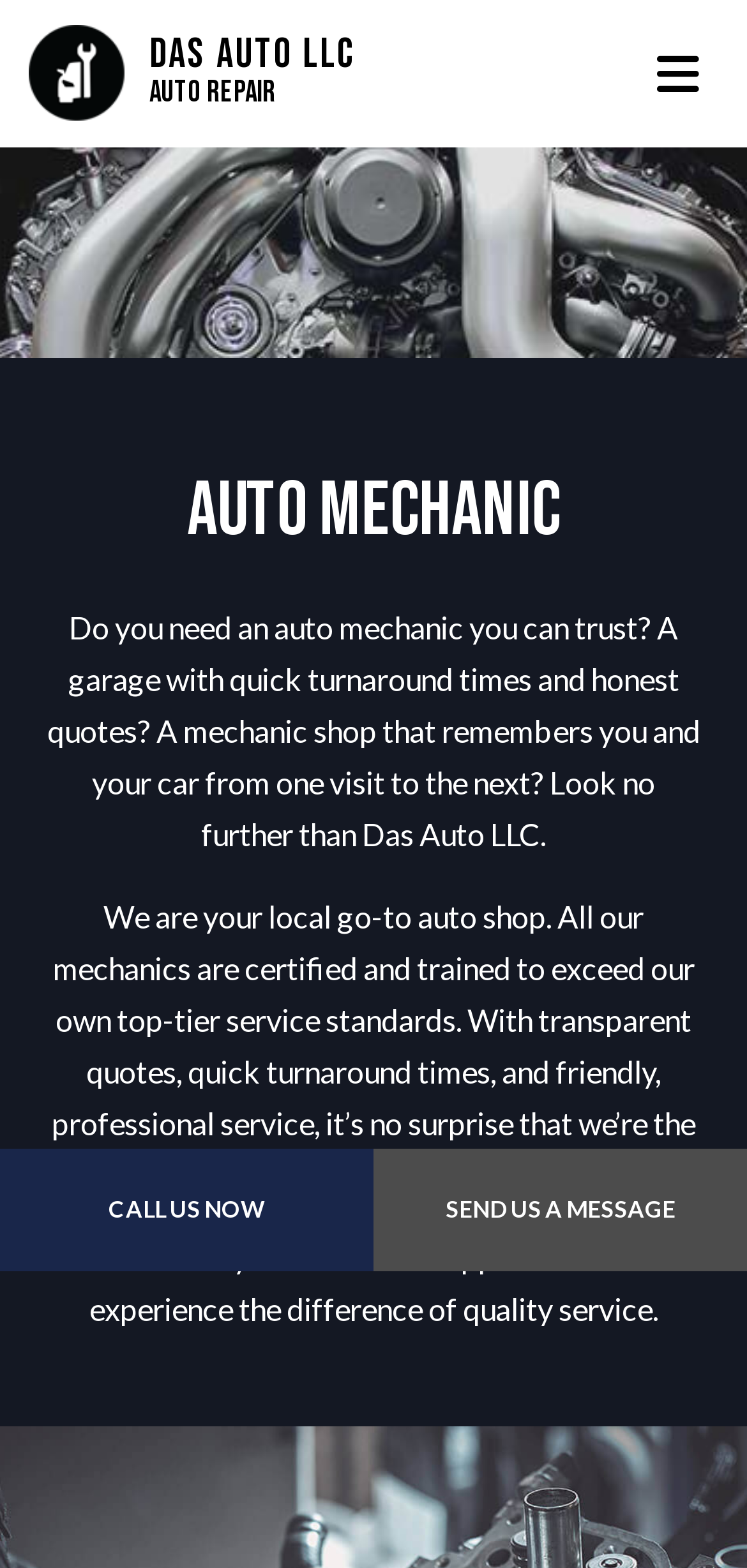Provide the bounding box coordinates of the UI element that matches the description: "Call Us Now".

[0.0, 0.733, 0.5, 0.811]